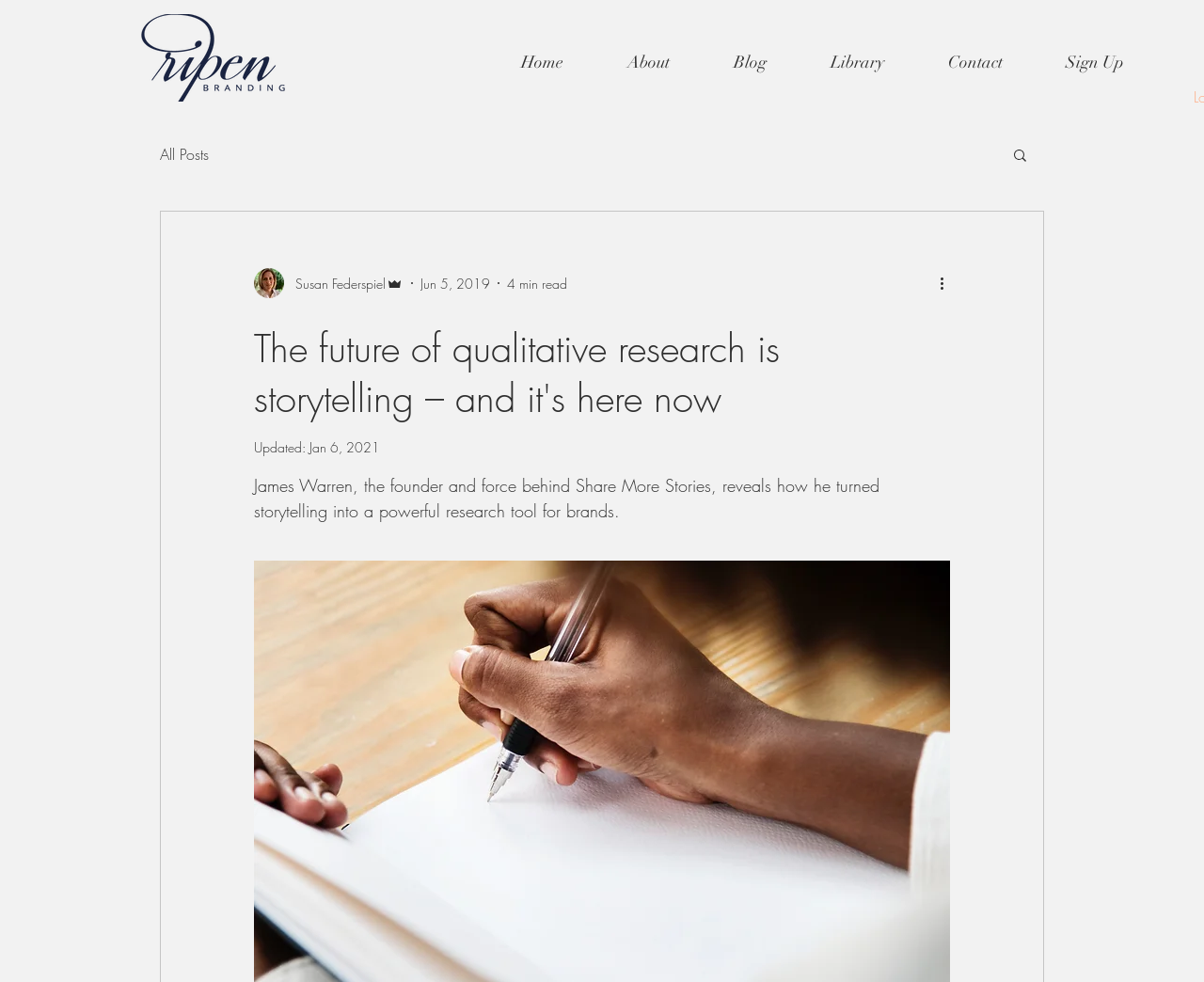Please identify the bounding box coordinates of the element I need to click to follow this instruction: "Visit the 'About' page".

[0.495, 0.039, 0.583, 0.087]